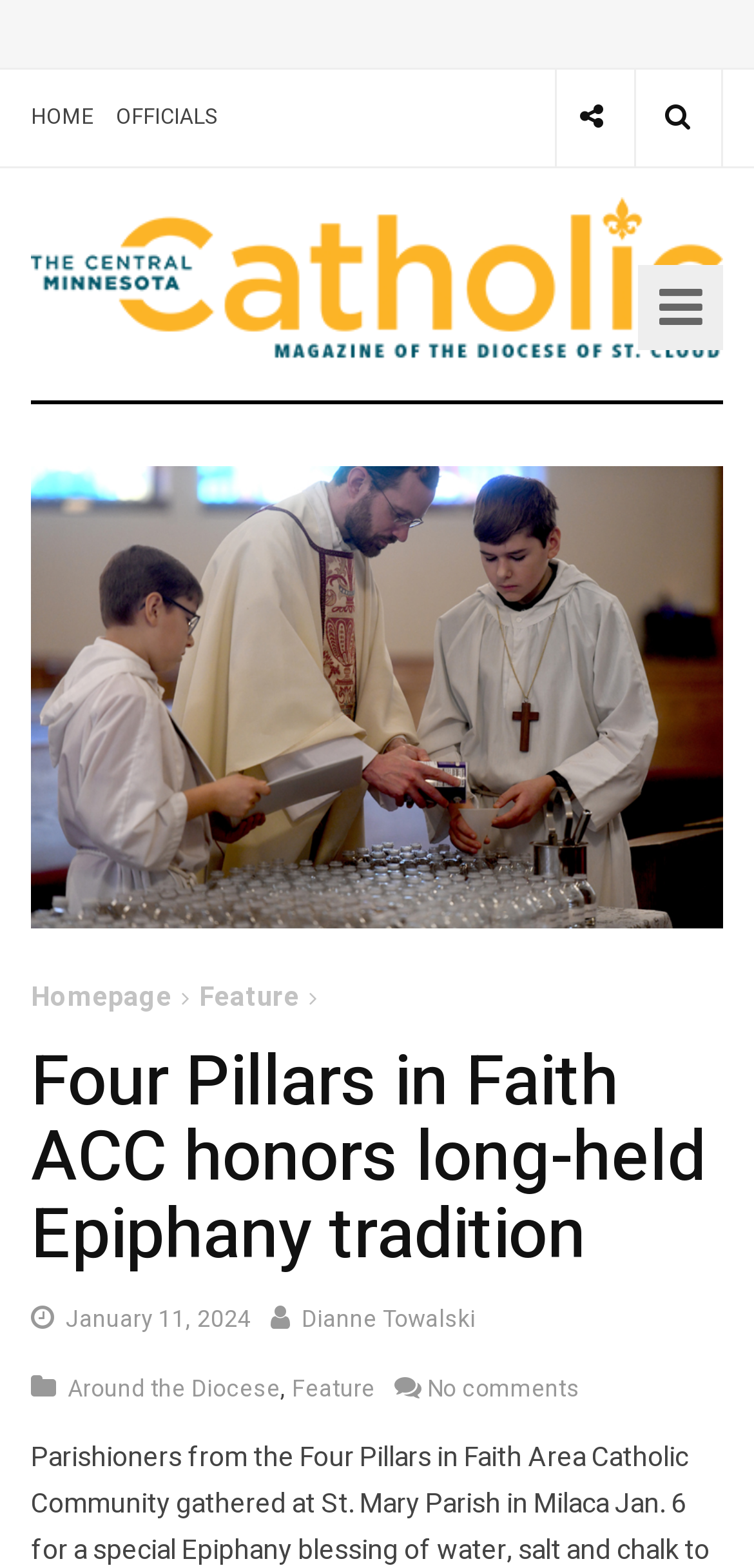Please provide the bounding box coordinates for the element that needs to be clicked to perform the instruction: "check the date". The coordinates must consist of four float numbers between 0 and 1, formatted as [left, top, right, bottom].

[0.087, 0.831, 0.333, 0.853]